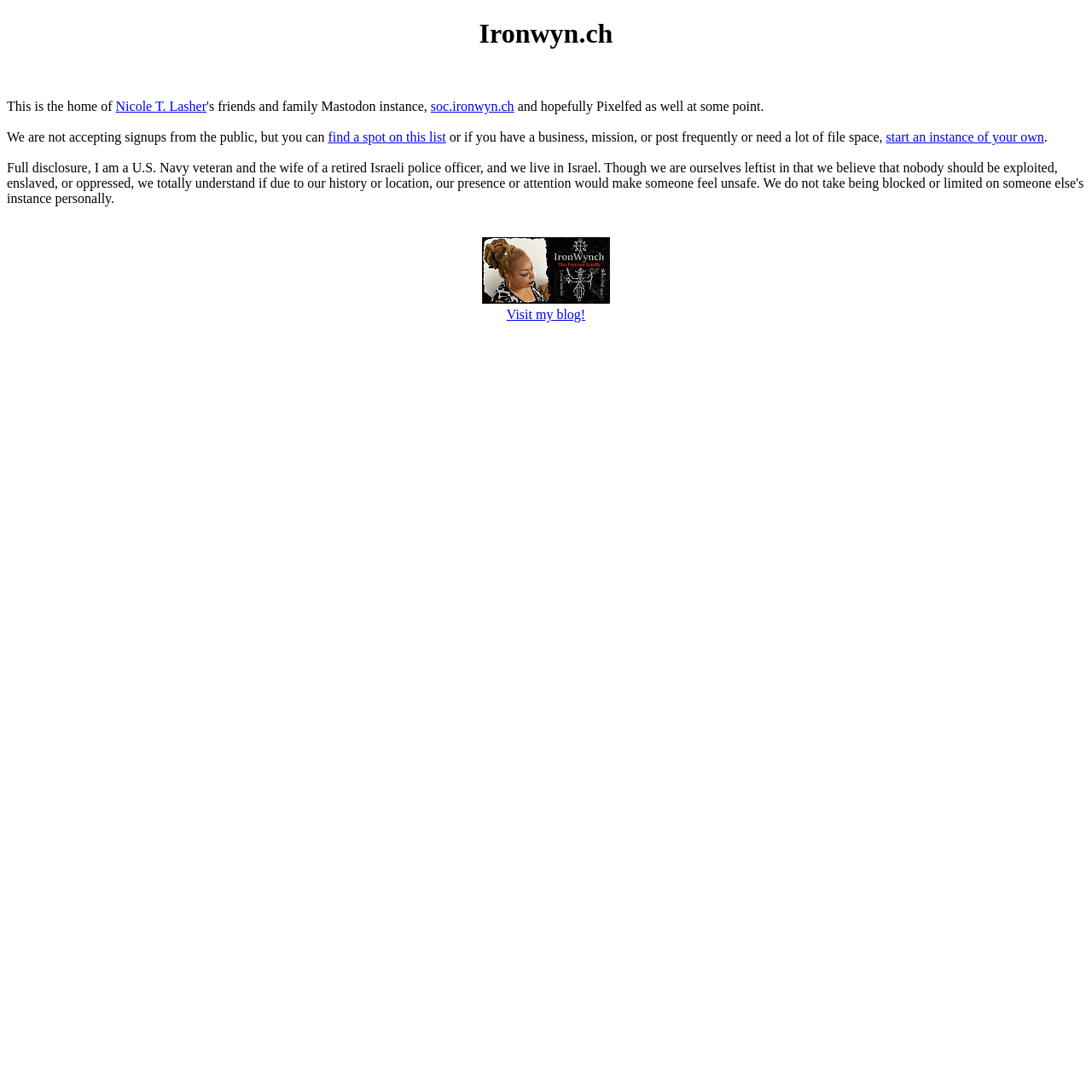Provide the bounding box coordinates of the HTML element this sentence describes: "parent_node: Visit my blog!". The bounding box coordinates consist of four float numbers between 0 and 1, i.e., [left, top, right, bottom].

[0.441, 0.267, 0.559, 0.28]